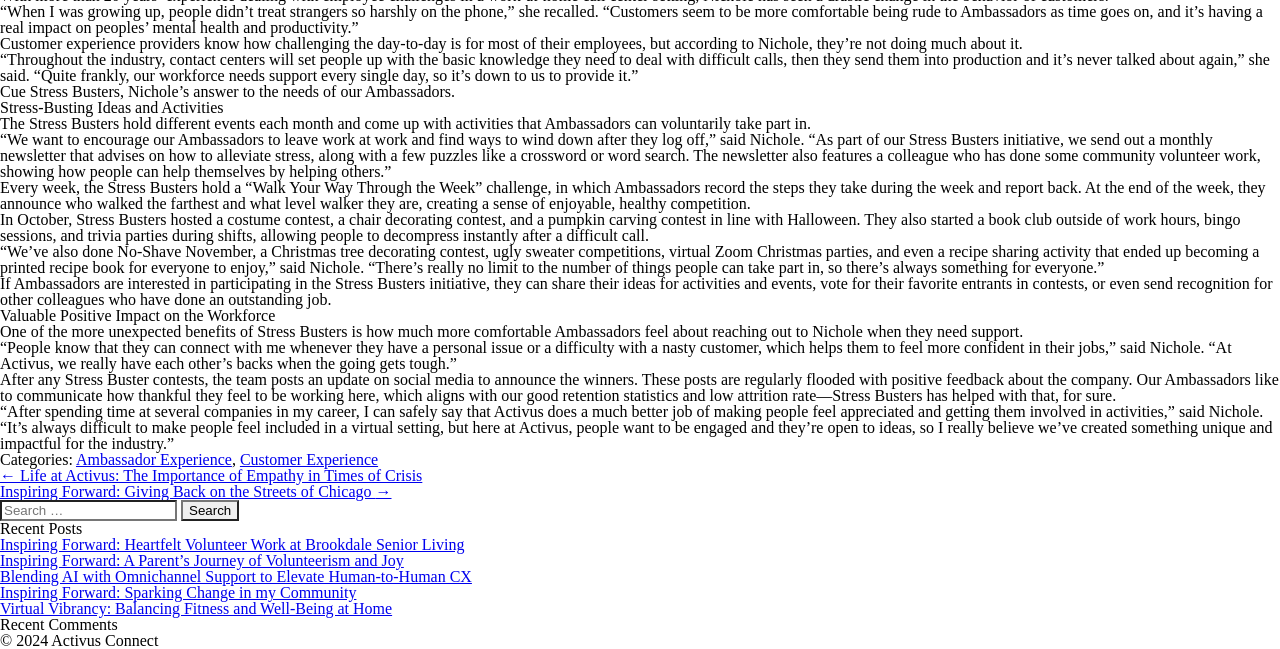Using the webpage screenshot, locate the HTML element that fits the following description and provide its bounding box: "parent_node: Search for: value="Search"".

[0.141, 0.77, 0.187, 0.803]